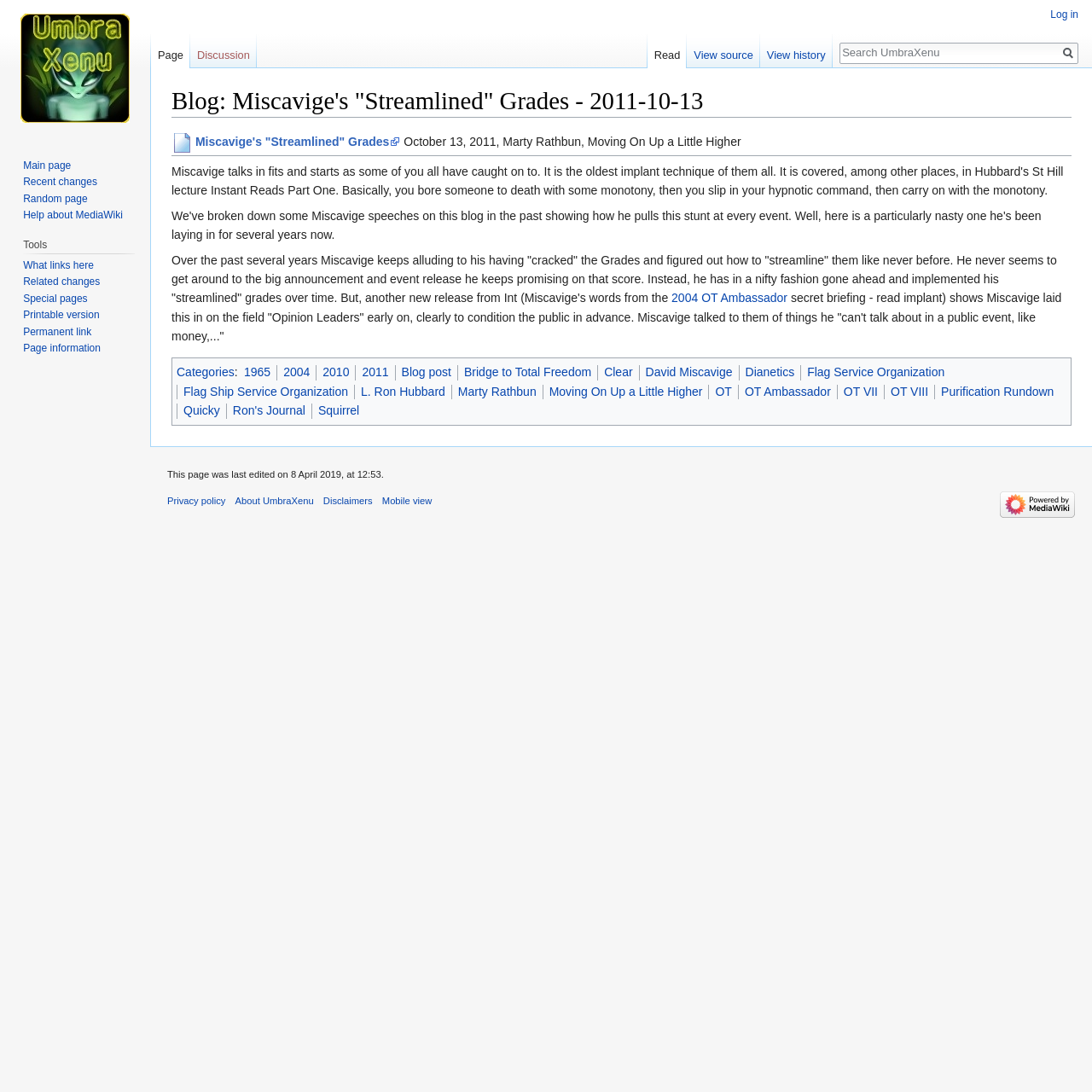Pinpoint the bounding box coordinates of the clickable element needed to complete the instruction: "View the page information". The coordinates should be provided as four float numbers between 0 and 1: [left, top, right, bottom].

[0.021, 0.313, 0.092, 0.324]